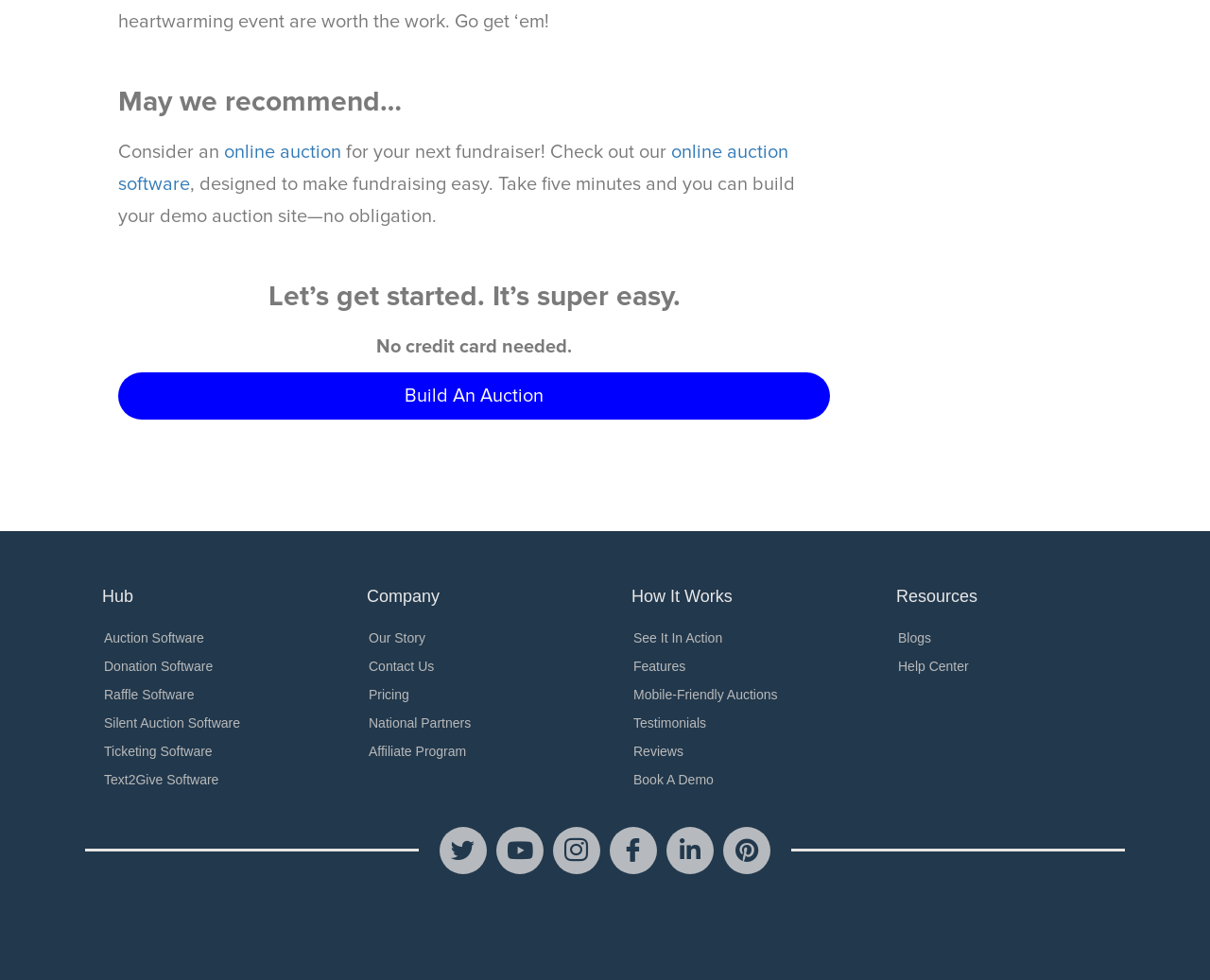Based on the image, give a detailed response to the question: What is the recommended action for fundraising?

Based on the webpage content, it seems that the website is promoting an online auction software for fundraising purposes. The heading 'May we recommend…' and the link 'Build An Auction' suggest that building an auction is the recommended action for fundraising.